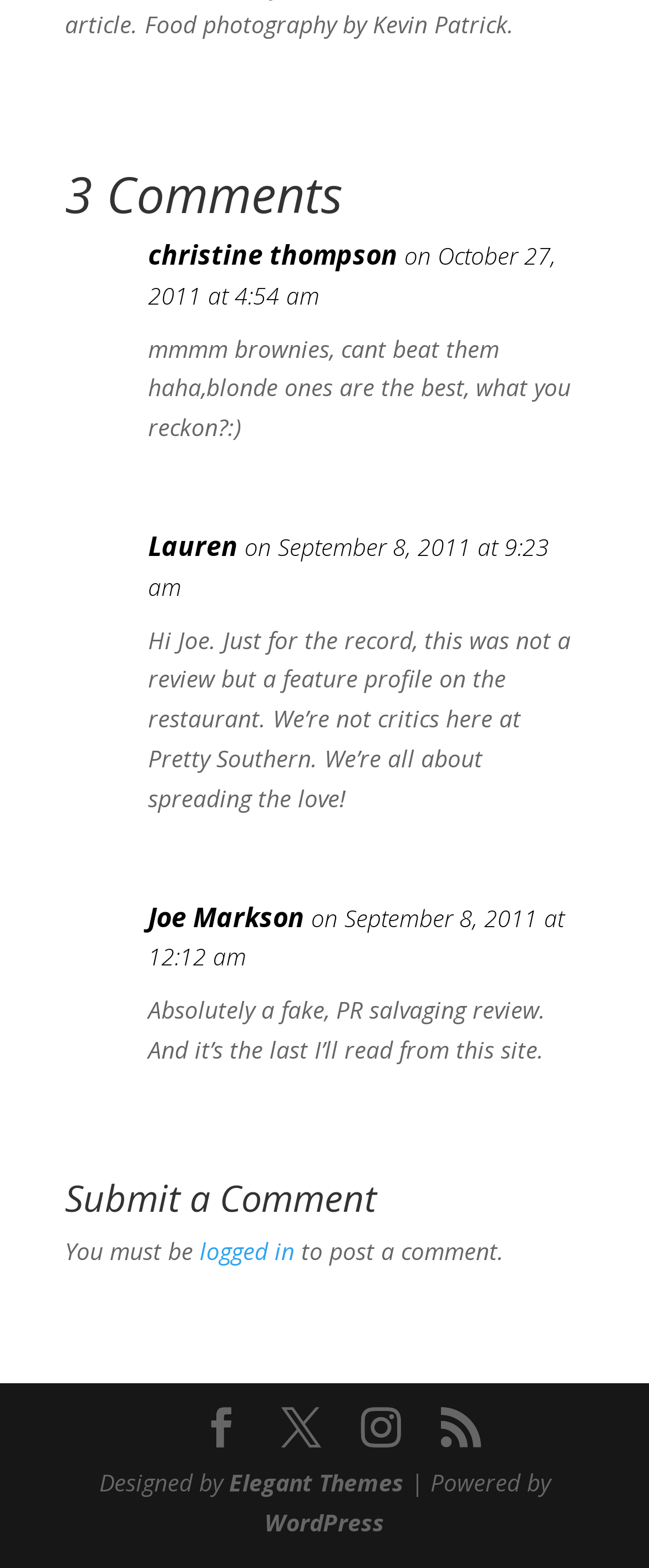How many comments are there?
Provide an in-depth and detailed answer to the question.

The answer can be found by looking at the heading '3 Comments' at the top of the webpage, which indicates the number of comments available.